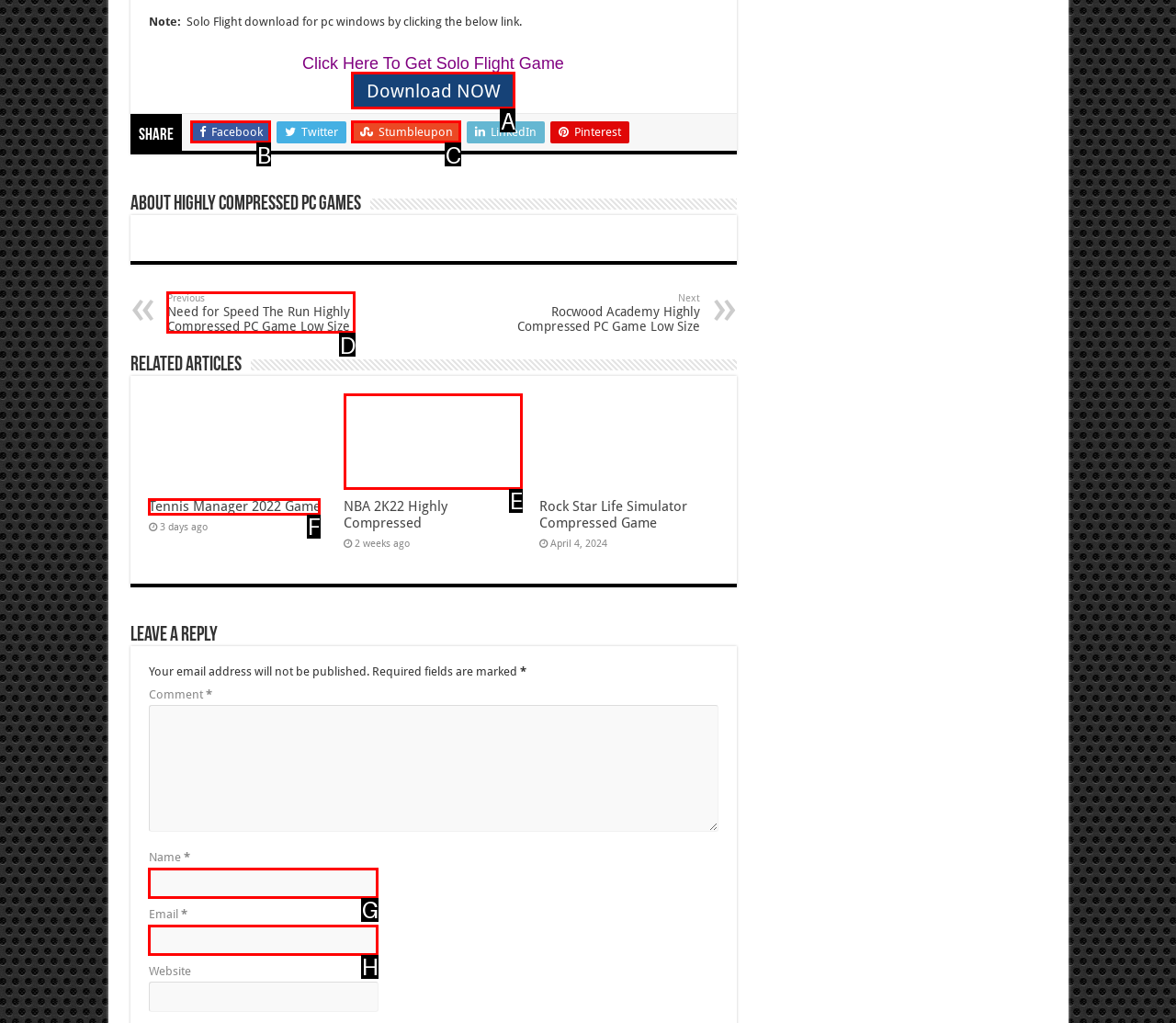Choose the HTML element that matches the description: parent_node: Email * aria-describedby="email-notes" name="email"
Reply with the letter of the correct option from the given choices.

H